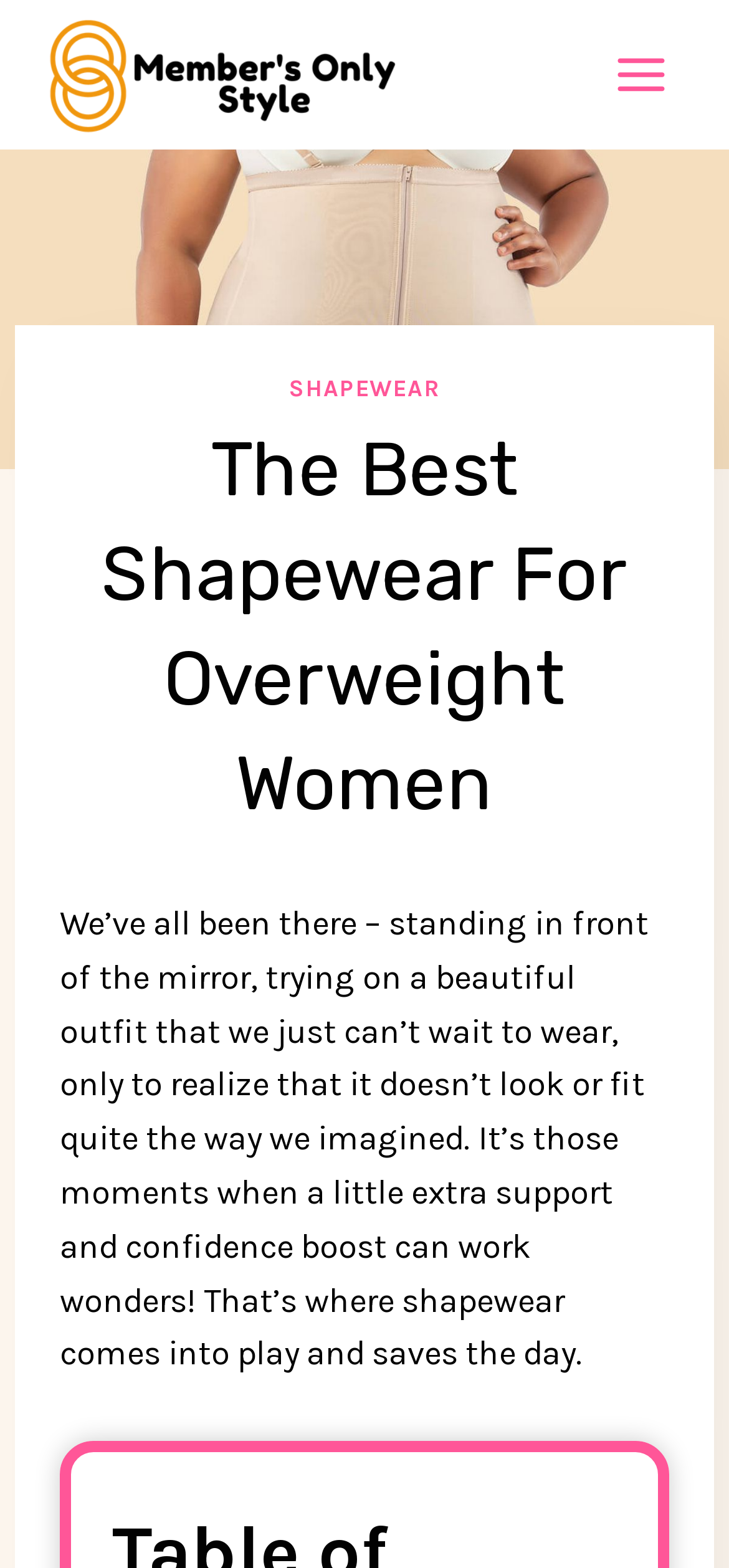How many main sections are in the menu?
Could you answer the question in a detailed manner, providing as much information as possible?

The menu has one main section, which is 'SHAPEWEAR', as indicated by the link with the text 'SHAPEWEAR' inside the menu button.